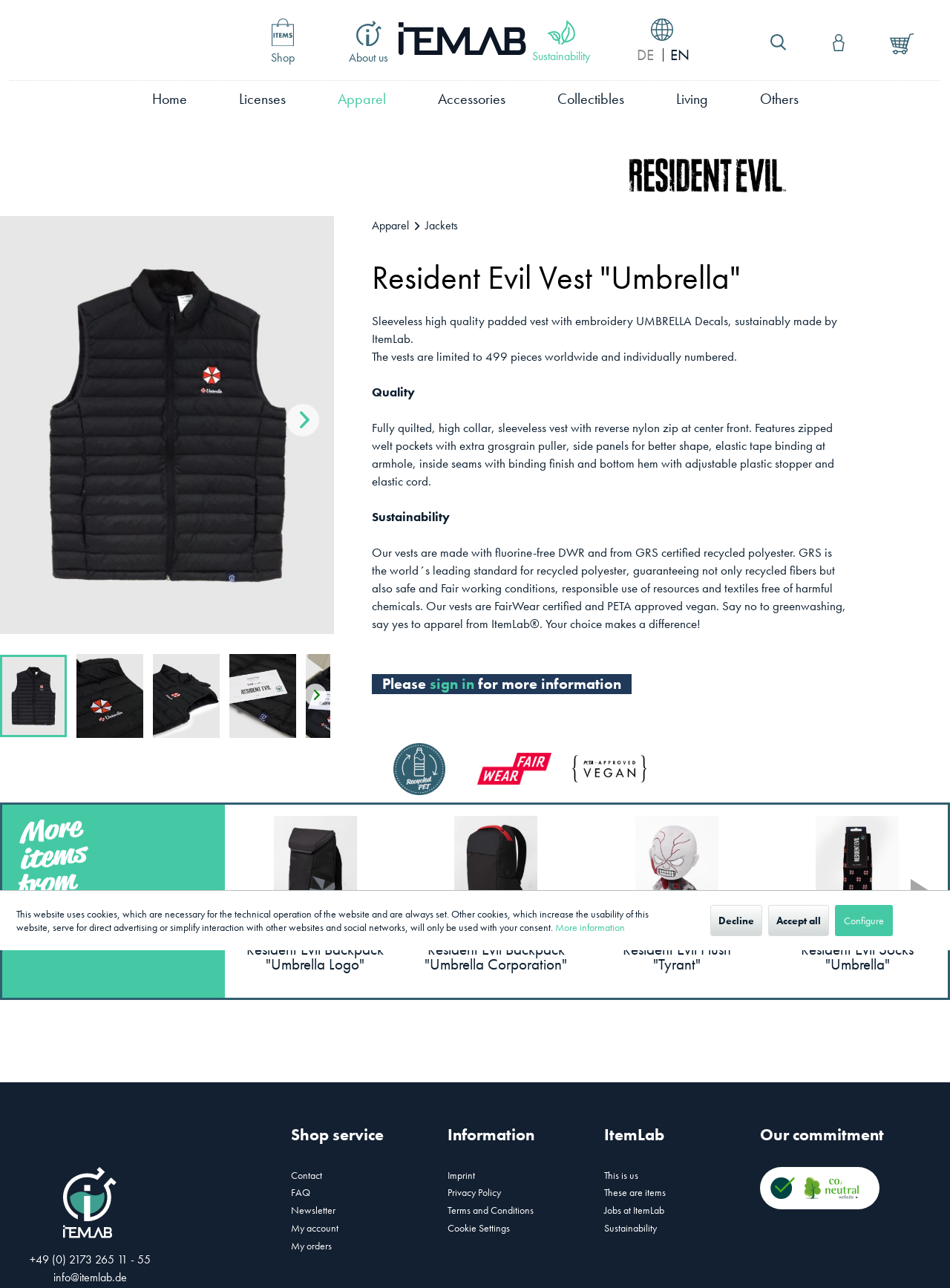What is the material of the vest?
Based on the visual information, provide a detailed and comprehensive answer.

I found the answer by reading the text 'Our vests are made with fluorine-free DWR and from GRS certified recycled polyester' which describes the material used to make the vest.